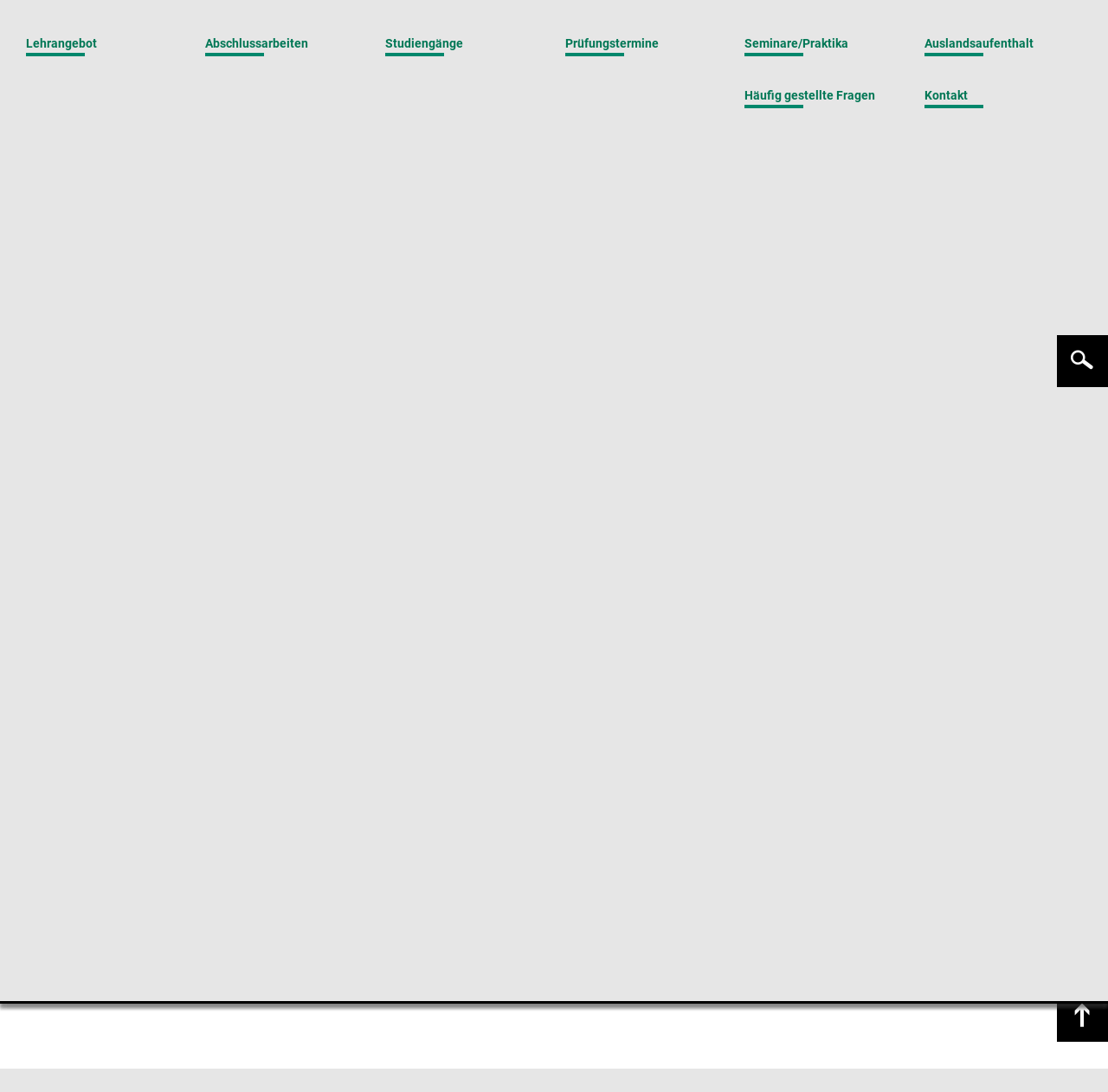Using the webpage screenshot, locate the HTML element that fits the following description and provide its bounding box: "Forschungsgruppen".

[0.615, 0.048, 0.714, 0.061]